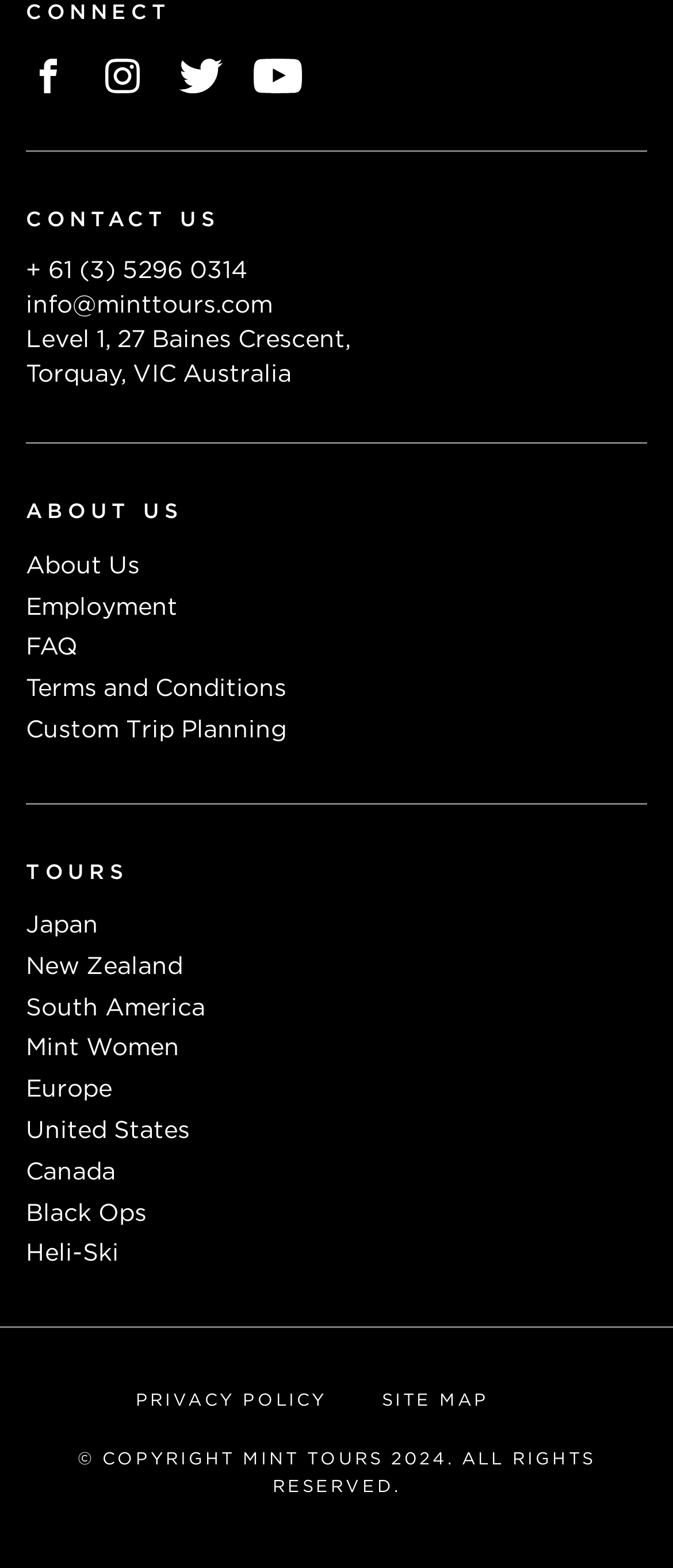How can I contact the company?
Using the visual information, respond with a single word or phrase.

Phone or email